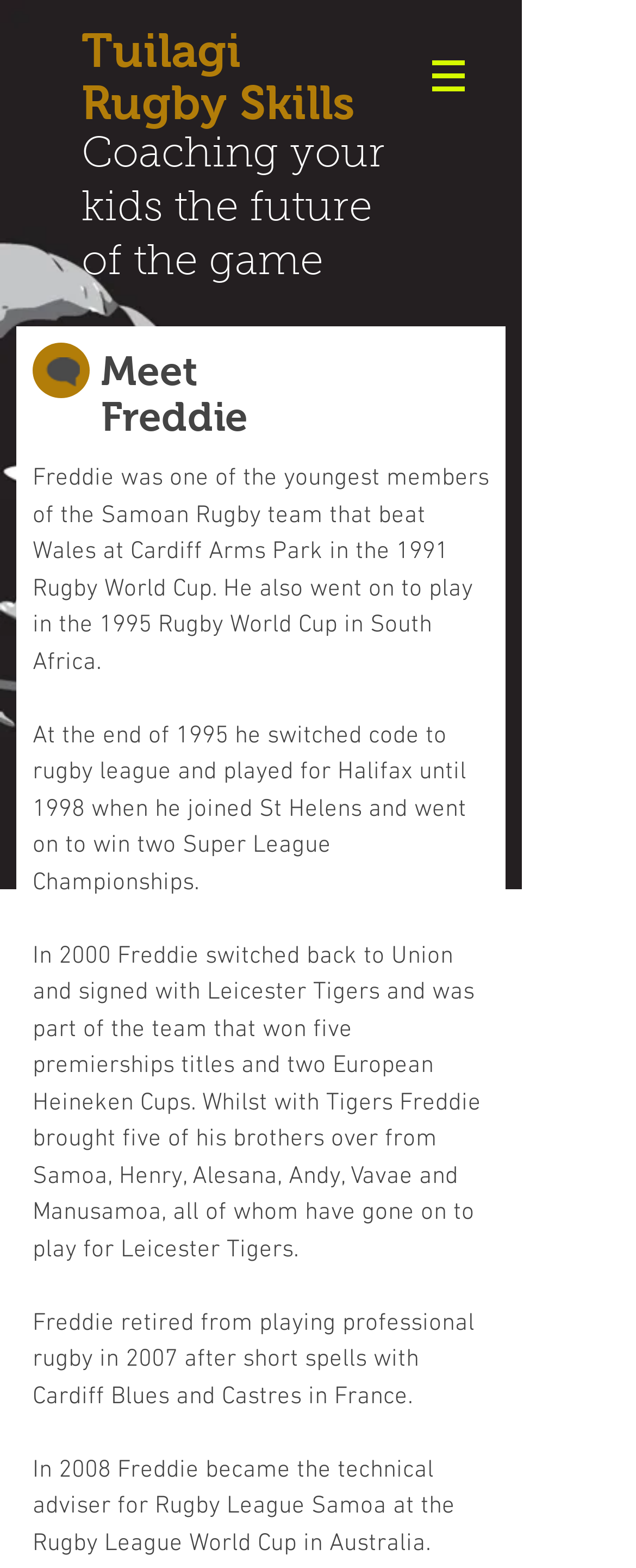Answer the question using only one word or a concise phrase: What is Freddie's profession?

Rugby player